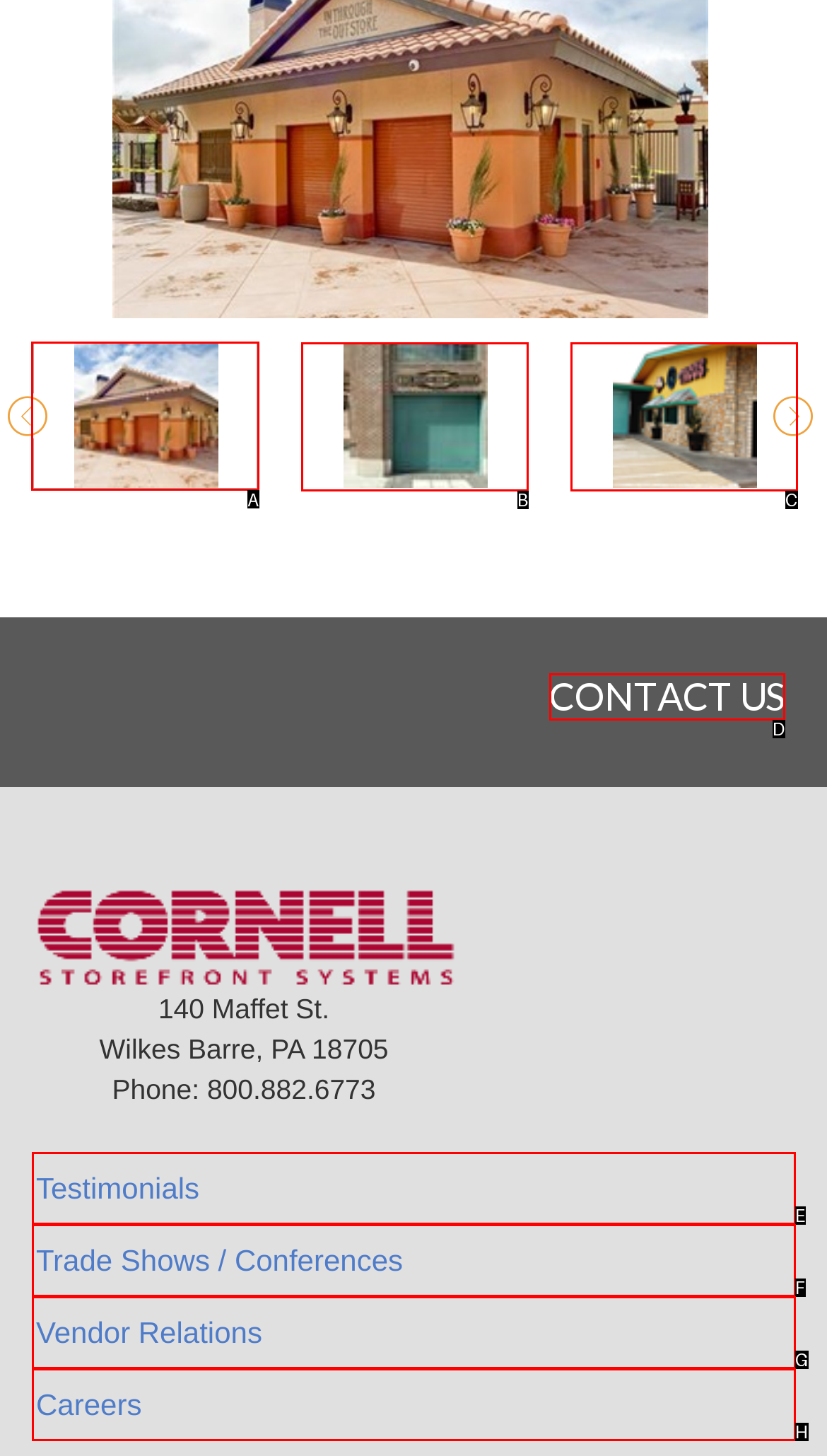Identify the HTML element you need to click to achieve the task: select an option from the dropdown. Respond with the corresponding letter of the option.

A